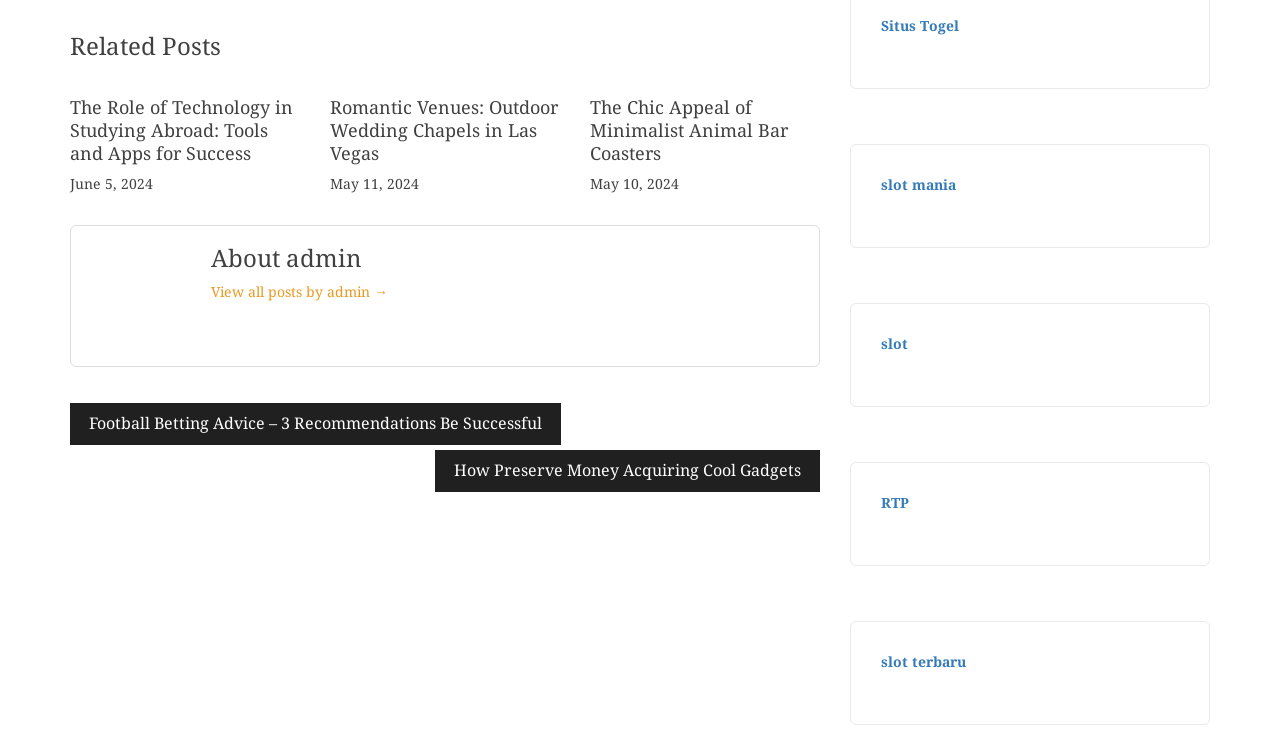Examine the image and give a thorough answer to the following question:
What is the title of the first related post?

I determined the title of the first related post by looking at the heading element with the text 'The Role of Technology in Studying Abroad: Tools and Apps for Success' which is a child element of the root element.